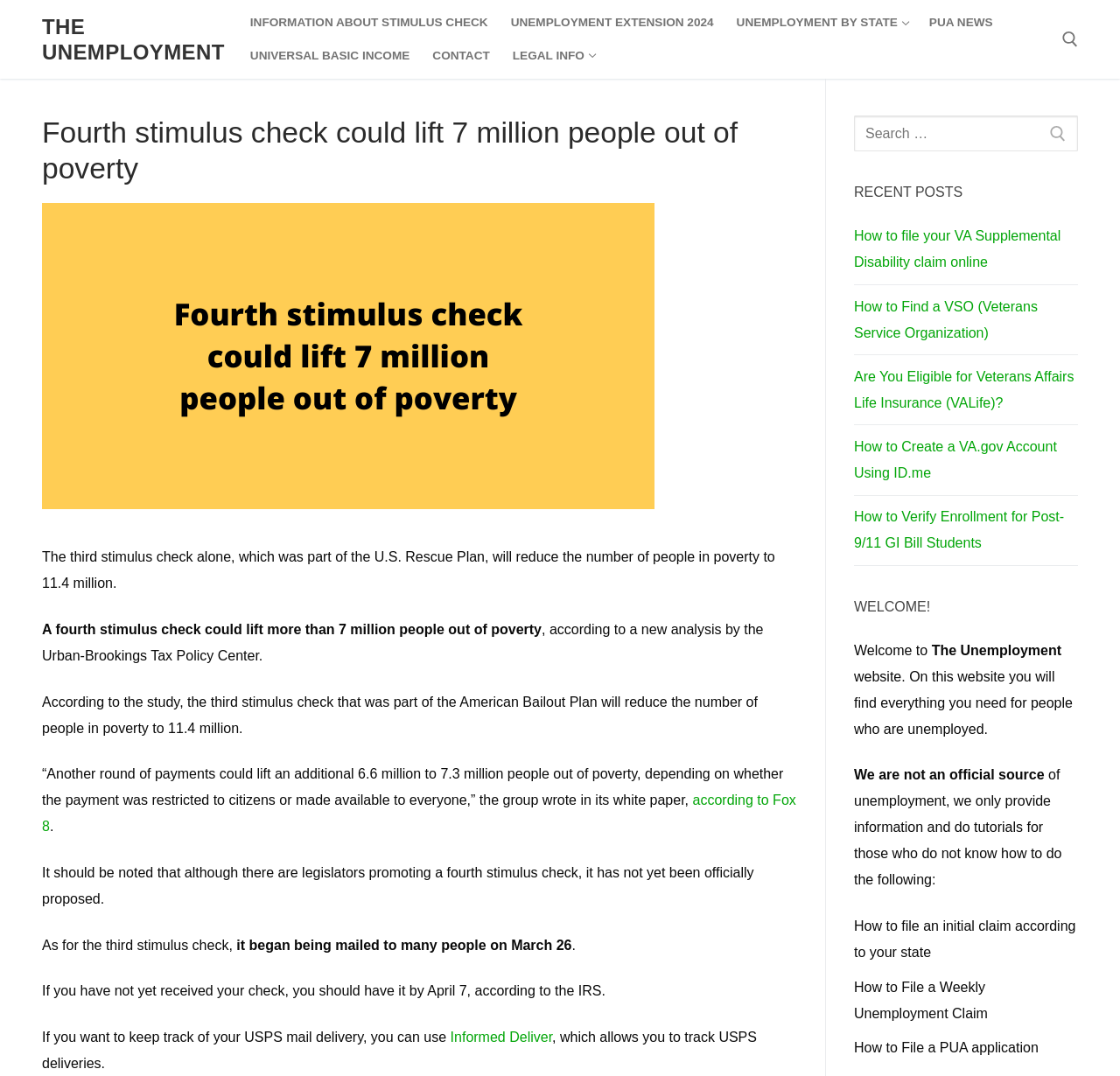Please identify the bounding box coordinates of the element that needs to be clicked to execute the following command: "Learn about unemployment extension 2024". Provide the bounding box using four float numbers between 0 and 1, formatted as [left, top, right, bottom].

[0.446, 0.006, 0.647, 0.037]